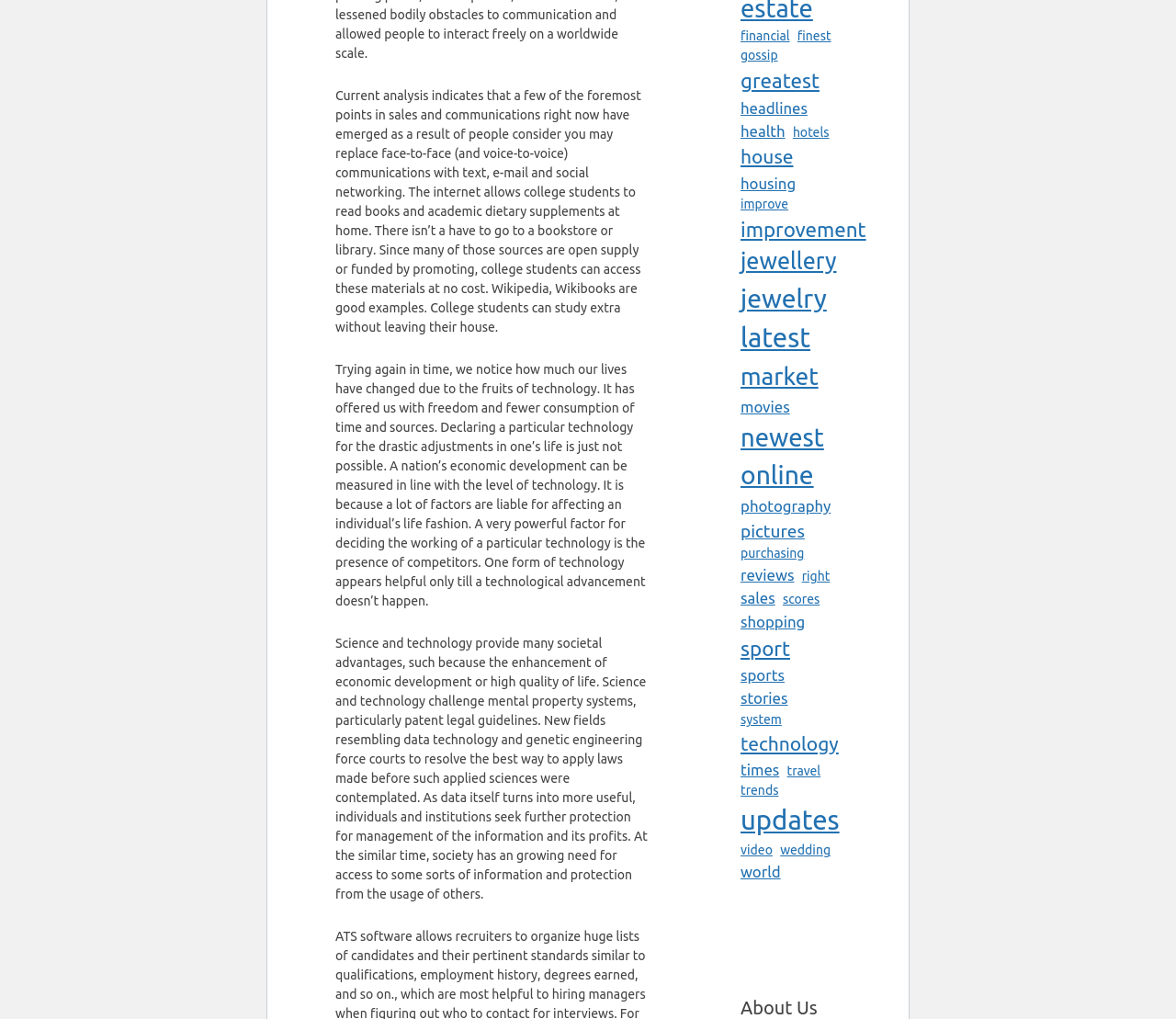Kindly respond to the following question with a single word or a brief phrase: 
What is the purpose of the links on the webpage?

To provide related information